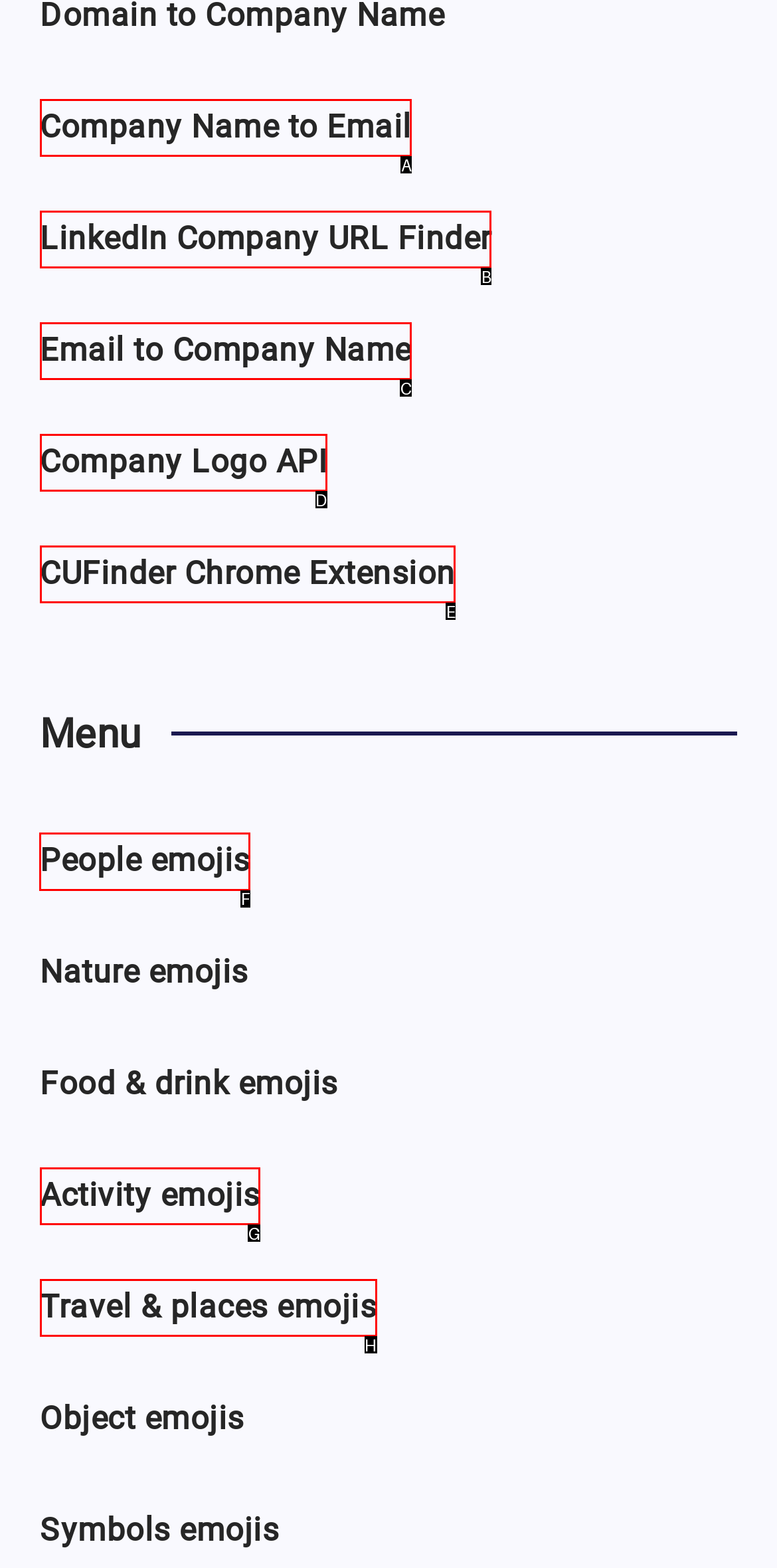Indicate which HTML element you need to click to complete the task: Explore people emojis. Provide the letter of the selected option directly.

F